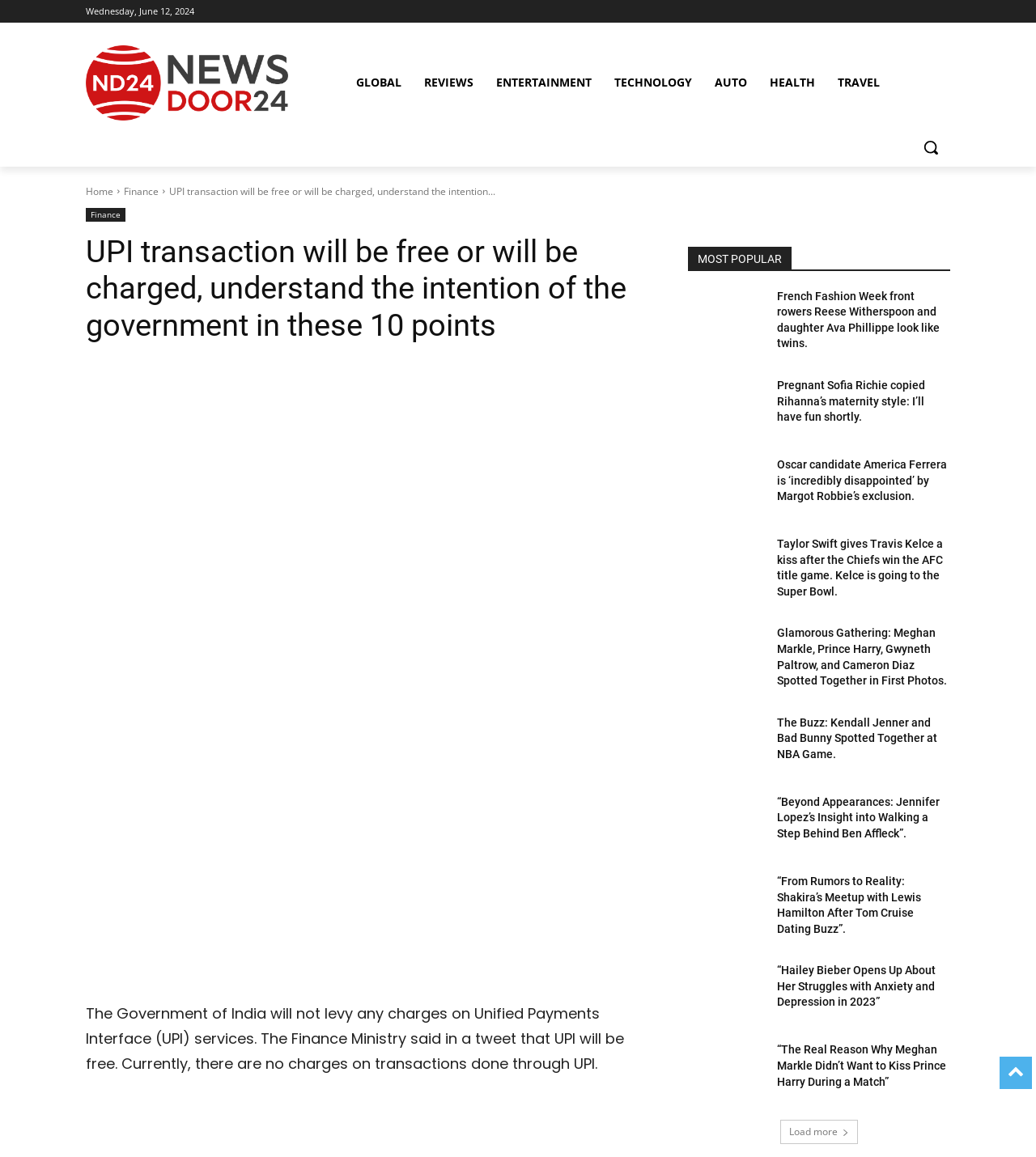Can you find the bounding box coordinates of the area I should click to execute the following instruction: "Load more news"?

[0.753, 0.968, 0.828, 0.989]